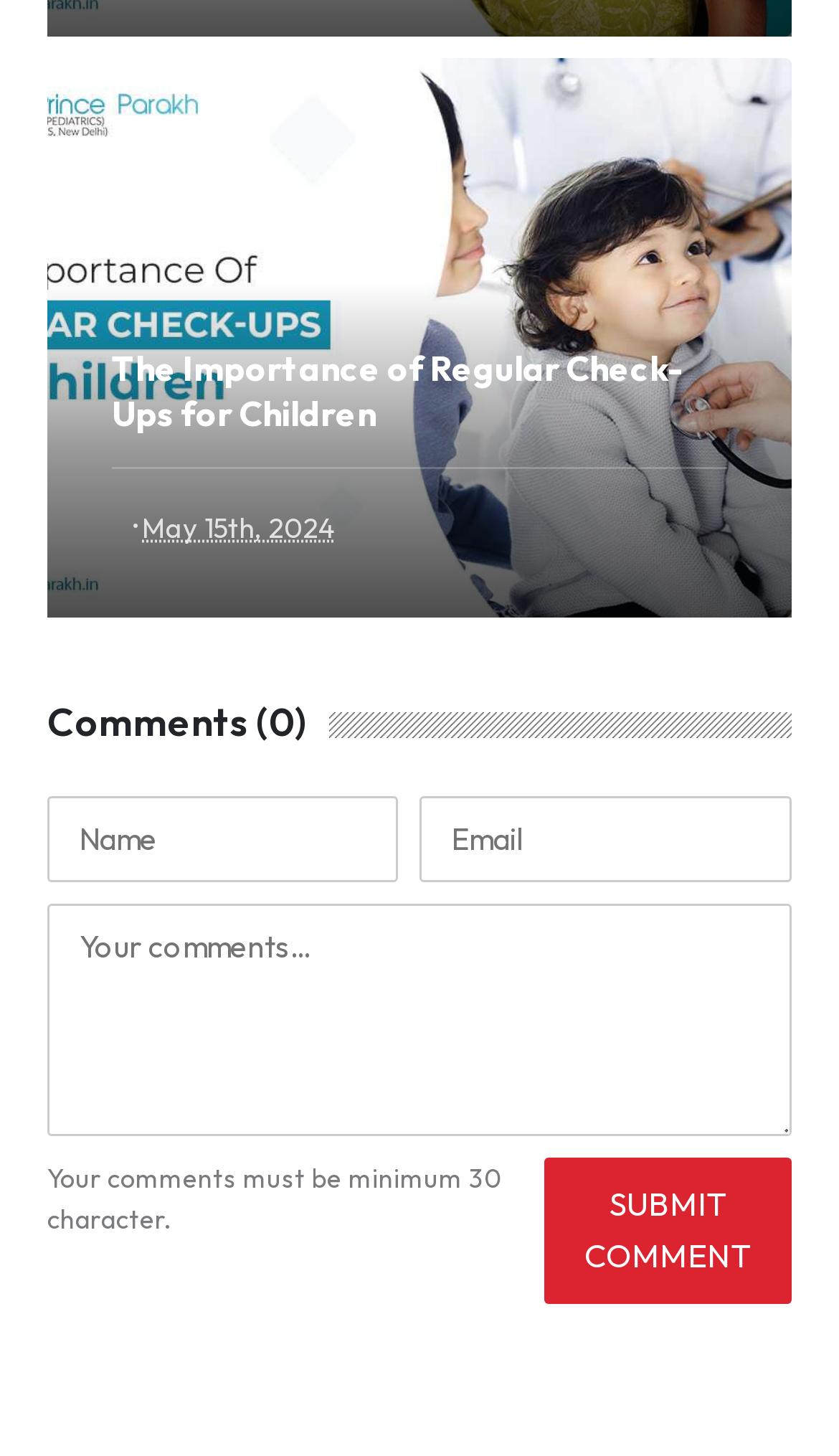What is the minimum character limit for comments?
Using the details shown in the screenshot, provide a comprehensive answer to the question.

I found the minimum character limit for comments by reading the static text that says 'Your comments must be minimum 30 character.' located below the comment text box.